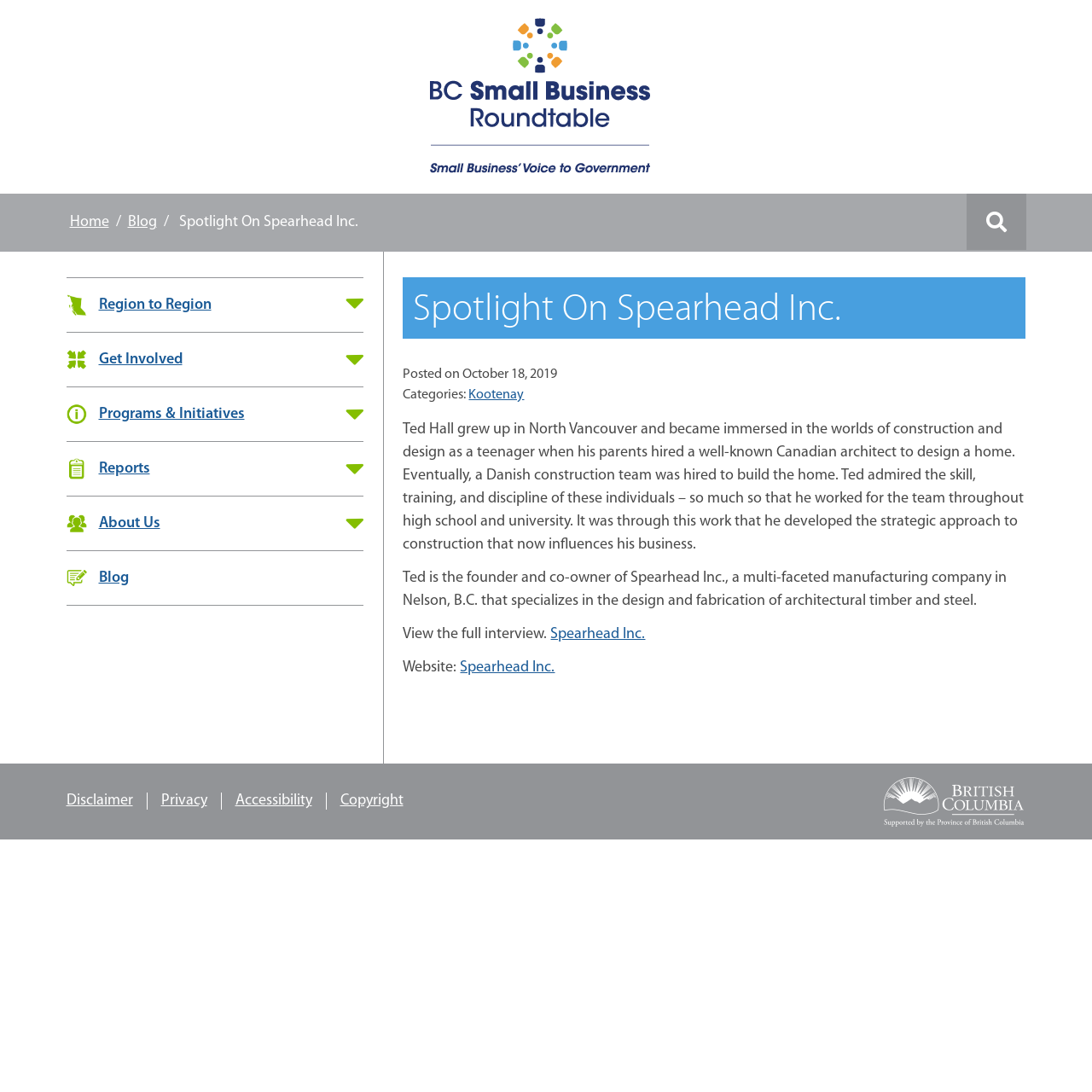Using the information in the image, give a comprehensive answer to the question: 
Is there a sidebar on the webpage?

I found the answer by looking at the layout of the webpage, where a section labeled 'Side bar' is located. This section contains a tab list with several links, indicating that it is a sidebar.